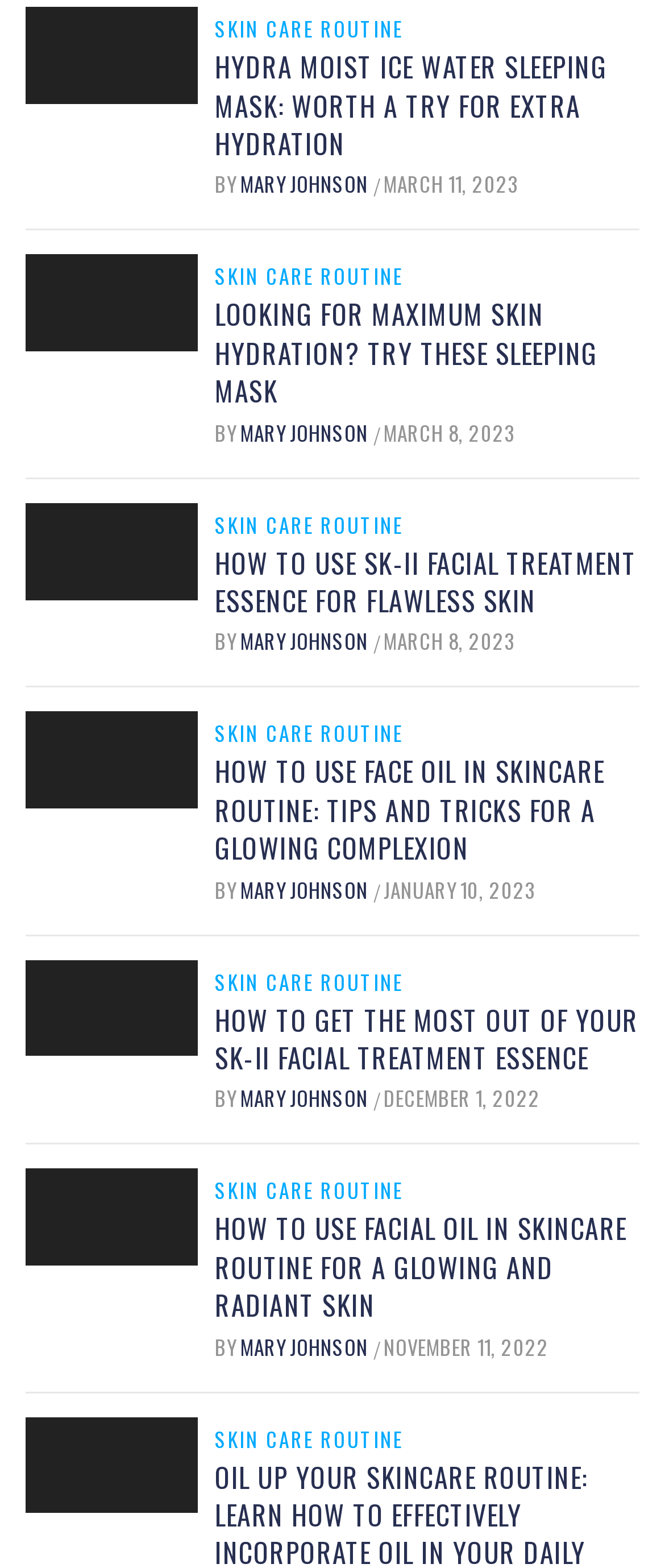What is the publication date of the last article on this webpage?
From the image, respond using a single word or phrase.

November 11, 2022